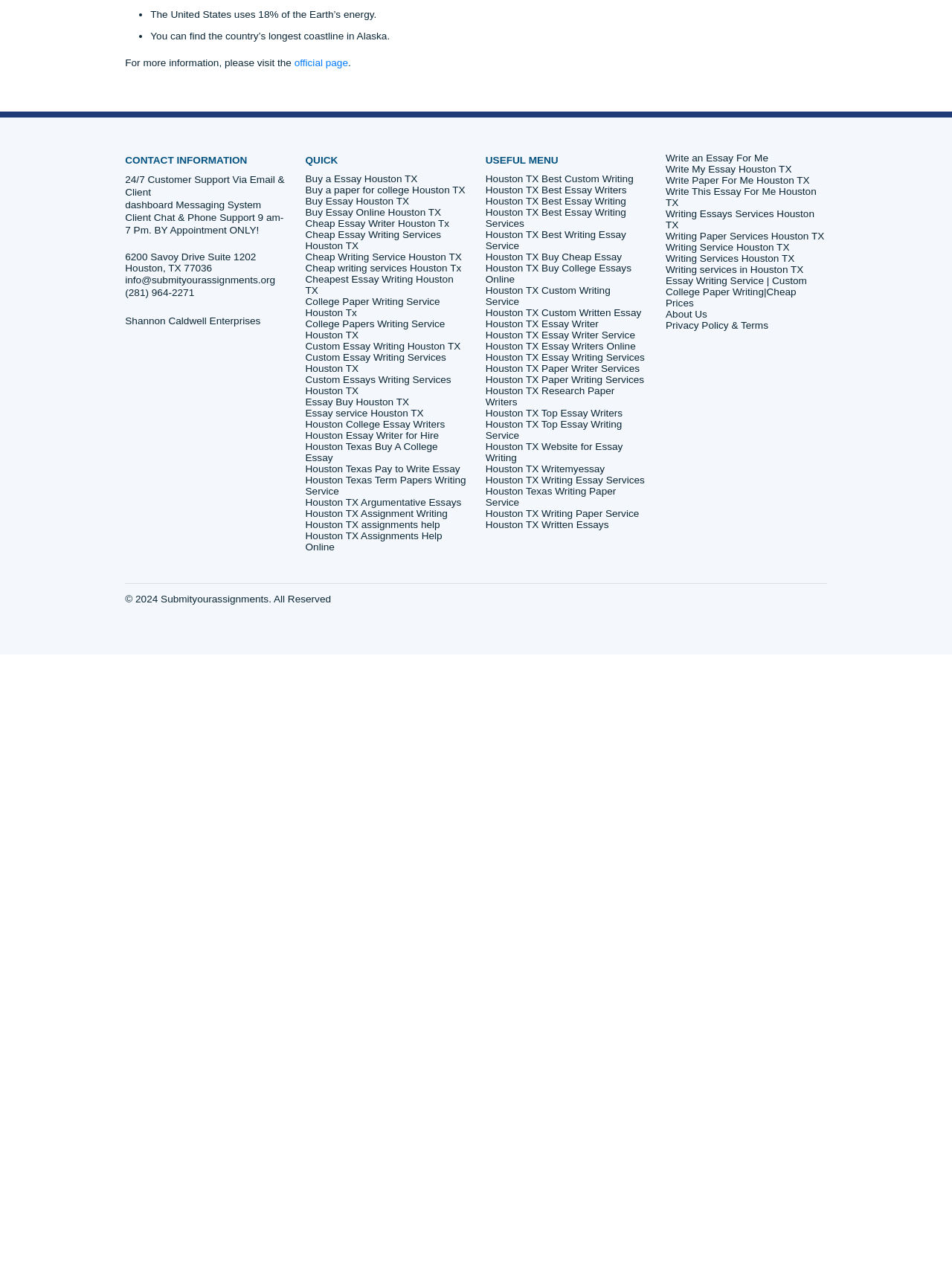What is the location of Submit Your Assignments?
Please answer the question with as much detail and depth as you can.

The CONTACT INFORMATION section on the webpage provides the physical address of Submit Your Assignments, which is 6200 Savoy Drive Suite 1202, Houston, TX 77036.